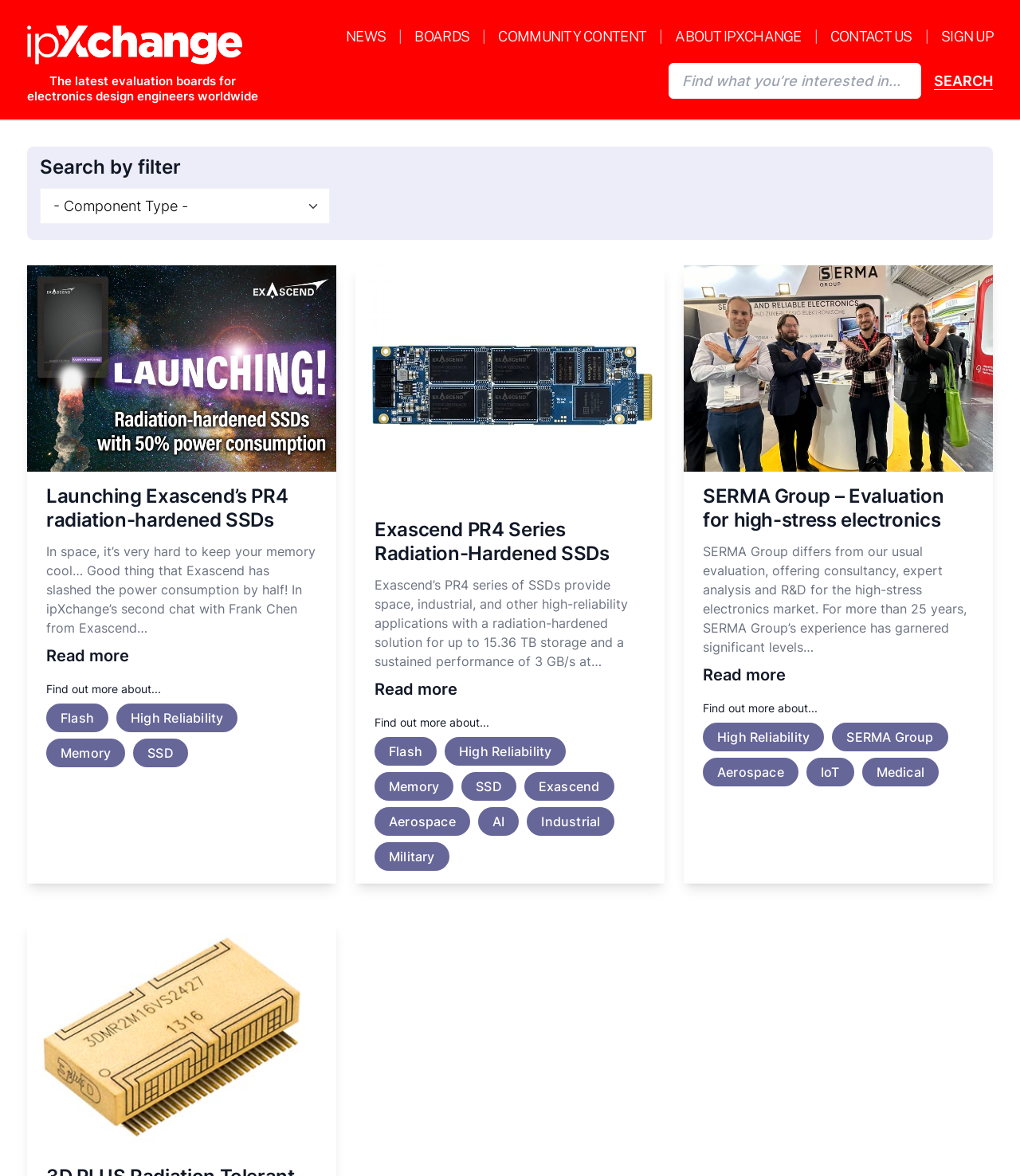Provide a one-word or one-phrase answer to the question:
What is the purpose of the 'Read more' buttons?

To read full articles